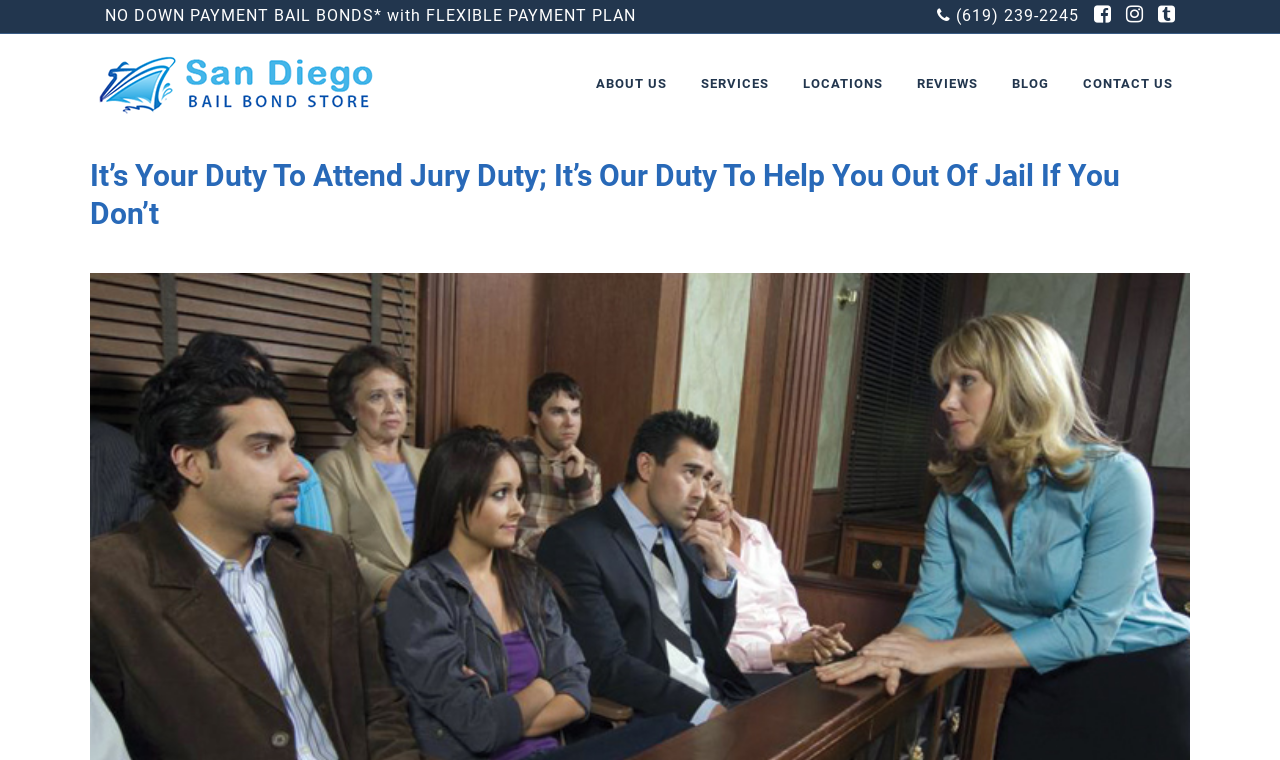Generate a comprehensive caption for the webpage you are viewing.

The webpage appears to be a promotional page for San Diego Bail Bonds, a bail bond service provider. At the top of the page, there is a prominent heading that reads "It’s Your Duty To Attend Jury Duty; It’s Our Duty To Help You Out Of Jail If You Don’t." Below this heading, there is a logo of the company, which is repeated five times, taking up a significant portion of the top section.

On the top-right corner, there is a promotional text that reads "NO DOWN PAYMENT BAIL BONDS* with FLEXIBLE PAYMENT PLAN." Next to this text, there is a phone number "(619) 239-2245" that can be clicked to initiate a call. Three social media icons are also present in this area.

The main navigation menu is located below the logo and promotional text, consisting of six links: "ABOUT US", "SERVICES", "LOCATIONS", "REVIEWS", "BLOG", and "CONTACT US". These links are evenly spaced and take up the entire width of the page.

The meta description suggests that the page is related to jury duties and the consequences of ignoring them, implying that the bail bond service is relevant to individuals who may be in trouble with the law. Overall, the page appears to be a marketing effort to promote the services of San Diego Bail Bonds.